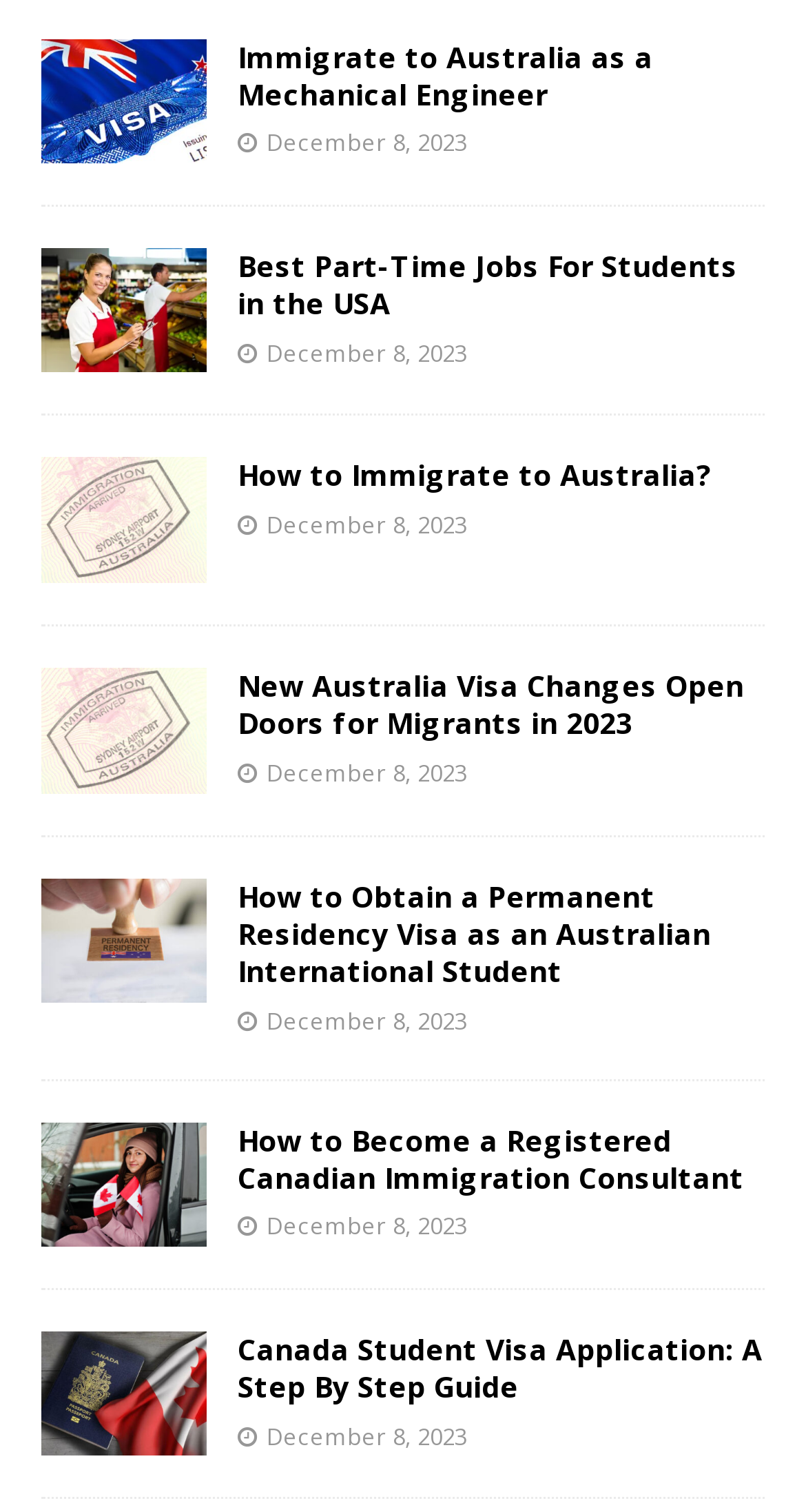Provide the bounding box coordinates for the UI element described in this sentence: "December 8, 2023". The coordinates should be four float values between 0 and 1, i.e., [left, top, right, bottom].

[0.331, 0.5, 0.579, 0.52]